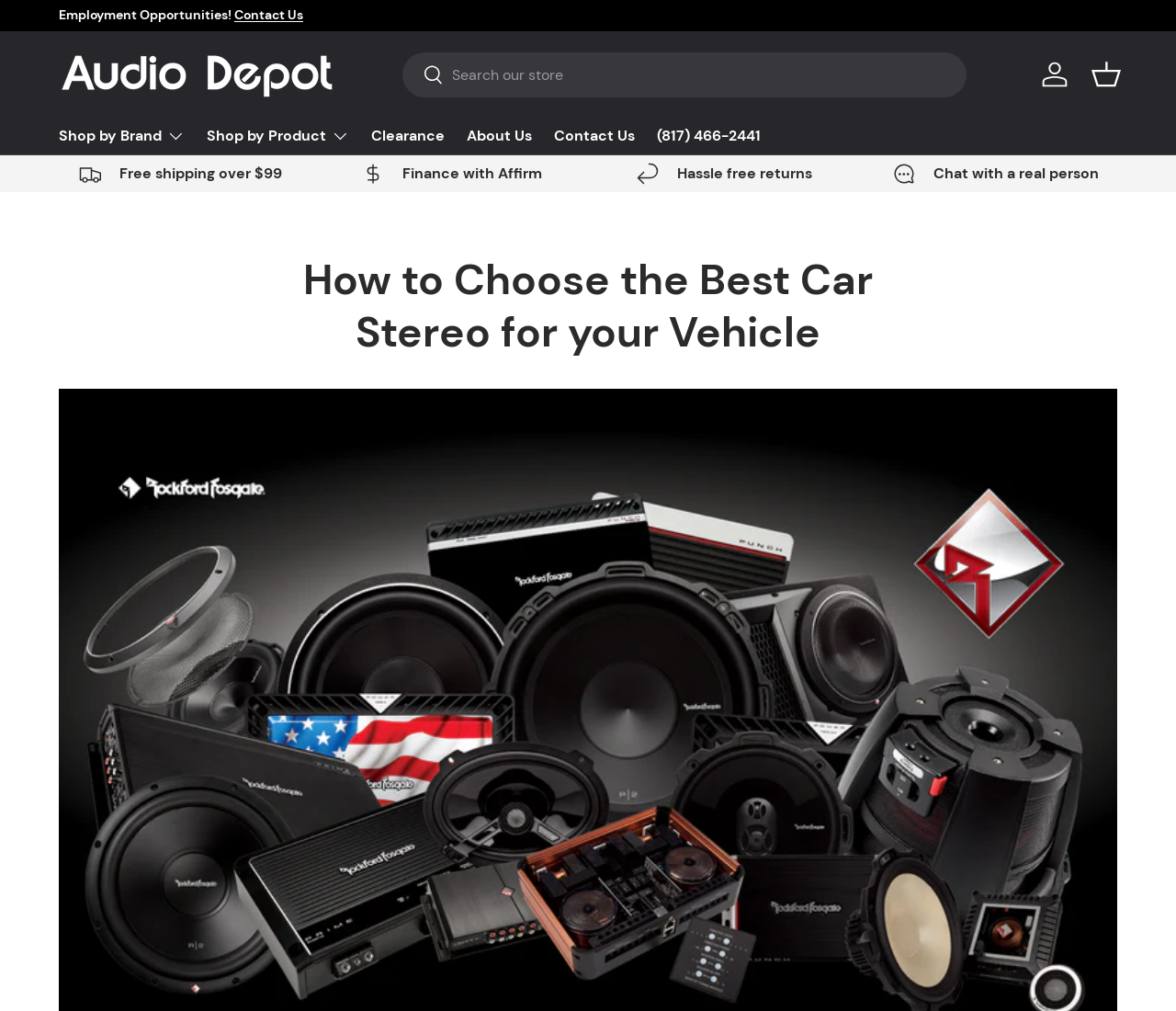Identify the bounding box coordinates for the UI element described as: "Finance with Affirm". The coordinates should be provided as four floats between 0 and 1: [left, top, right, bottom].

[0.281, 0.161, 0.488, 0.182]